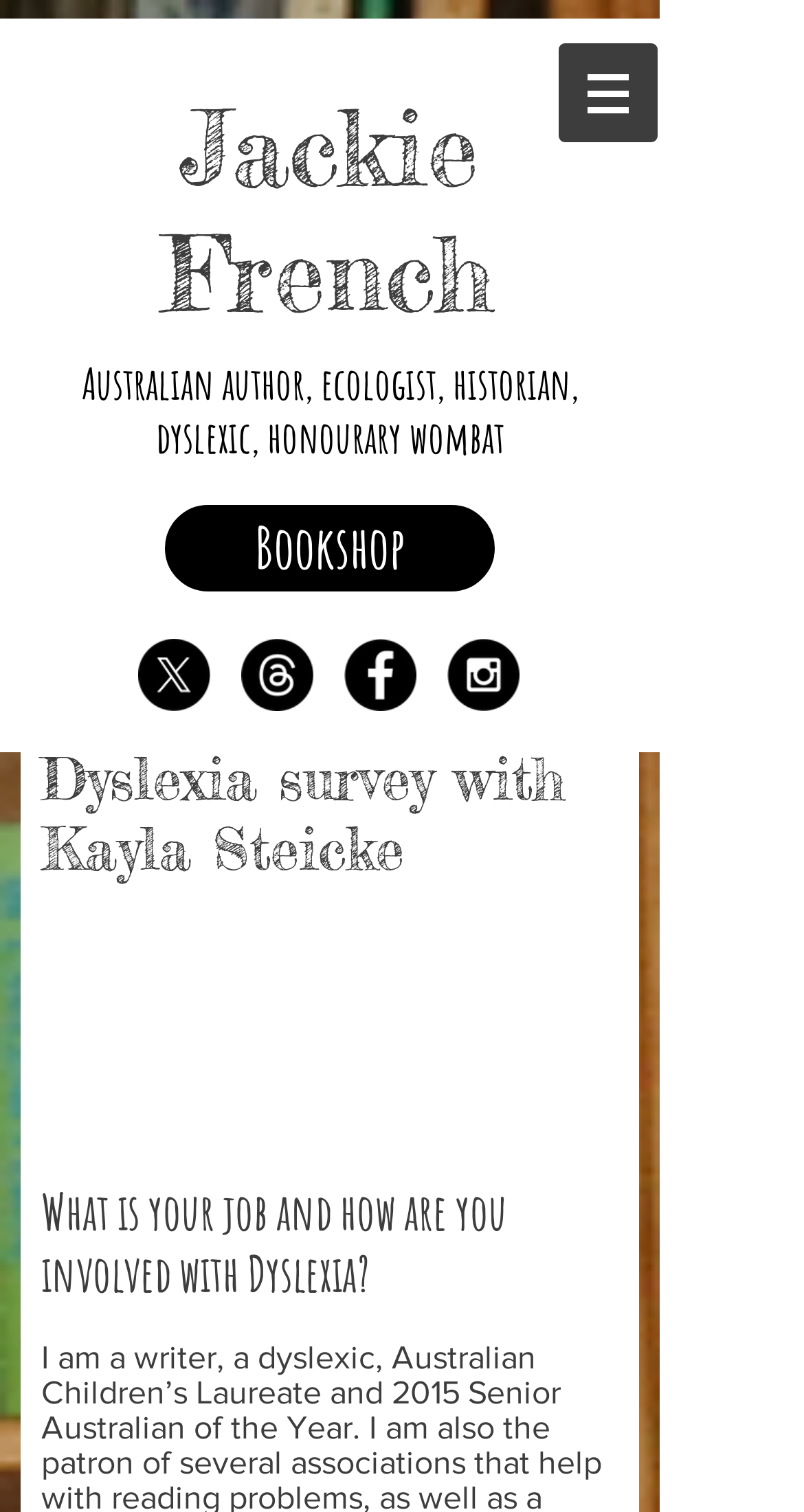Respond to the question below with a concise word or phrase:
What is Jackie French's occupation?

Australian author